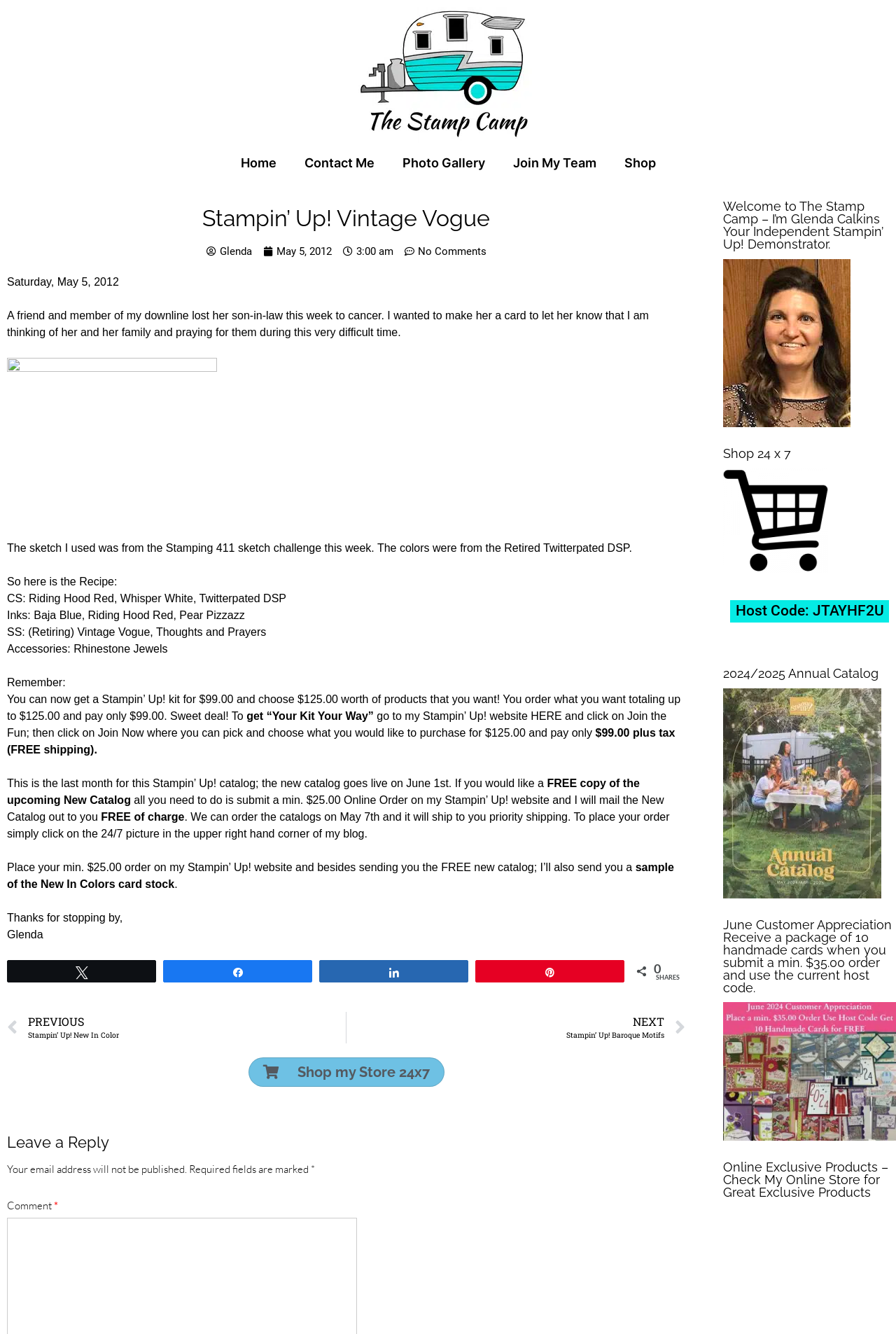Please locate the bounding box coordinates of the region I need to click to follow this instruction: "Leave a reply".

[0.008, 0.85, 0.765, 0.862]